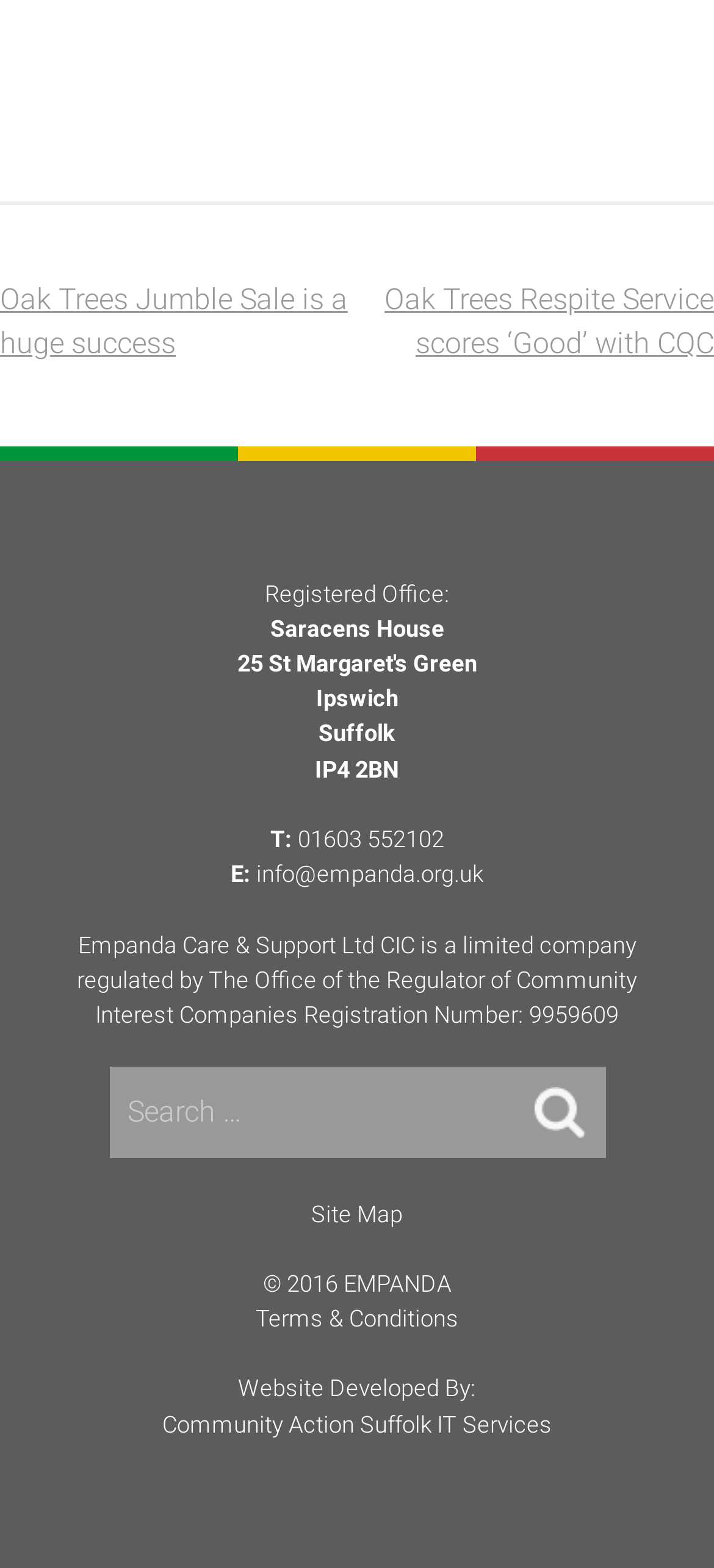Identify the bounding box for the given UI element using the description provided. Coordinates should be in the format (top-left x, top-left y, bottom-right x, bottom-right y) and must be between 0 and 1. Here is the description: Terms & Conditions

[0.358, 0.832, 0.642, 0.85]